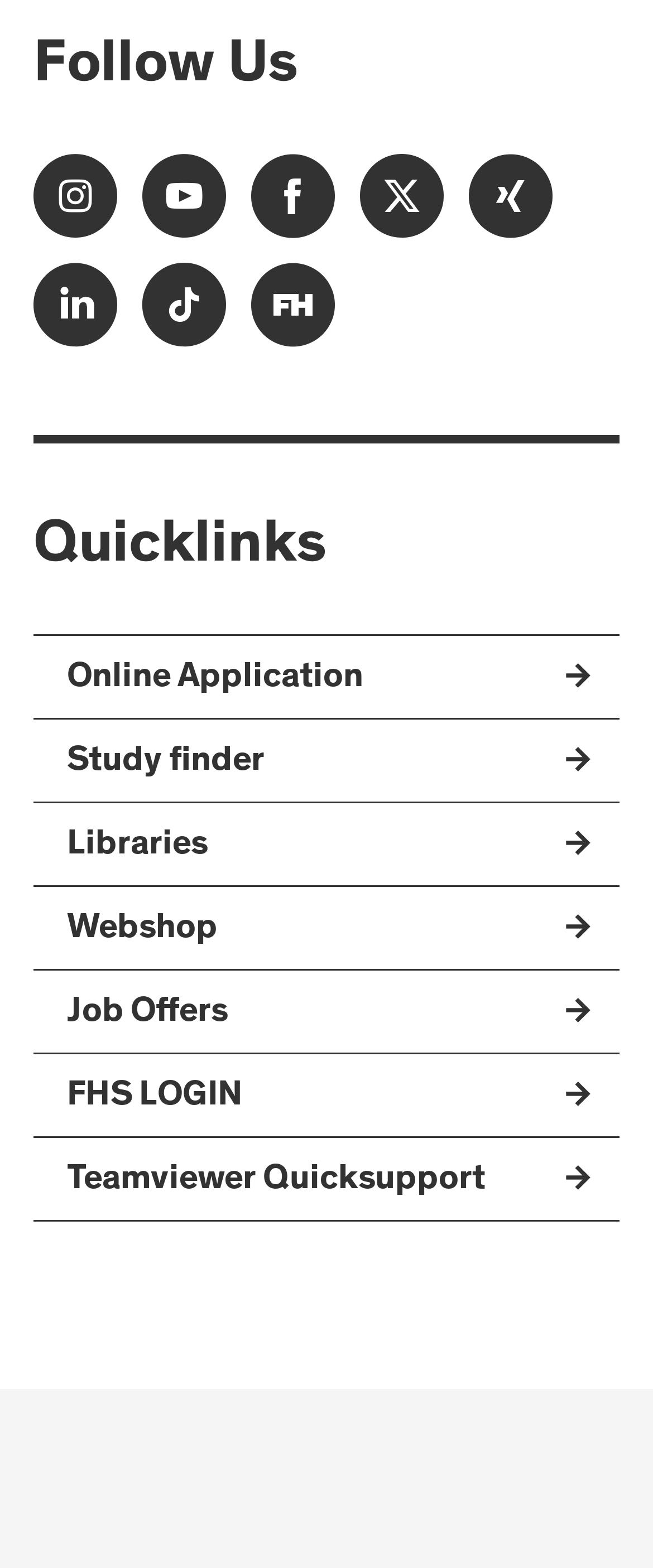Please identify the bounding box coordinates of the element's region that needs to be clicked to fulfill the following instruction: "View online application". The bounding box coordinates should consist of four float numbers between 0 and 1, i.e., [left, top, right, bottom].

[0.051, 0.405, 0.949, 0.459]